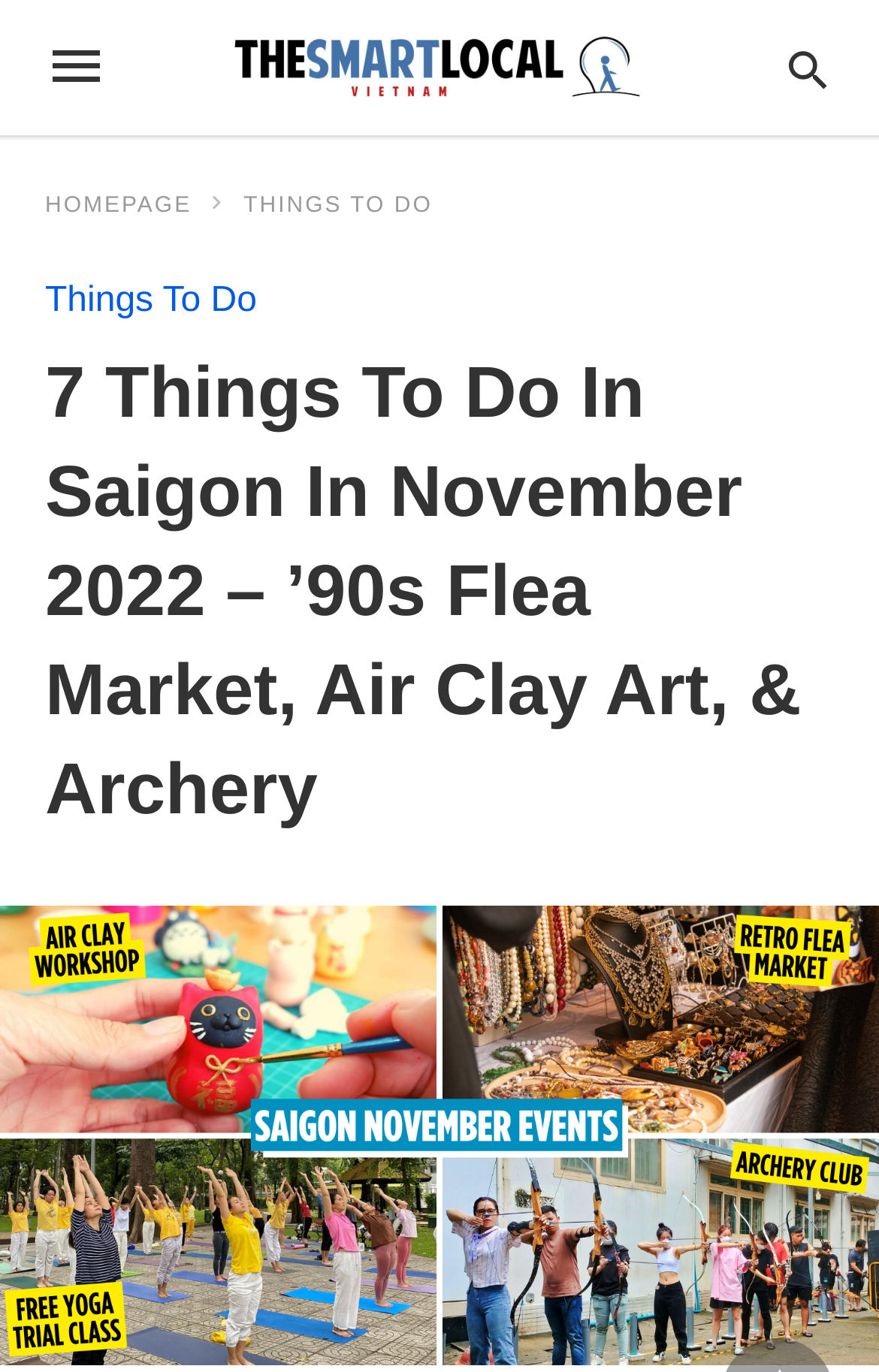What is the category of the link 'THINGS TO DO'?
Identify the answer in the screenshot and reply with a single word or phrase.

Things To Do